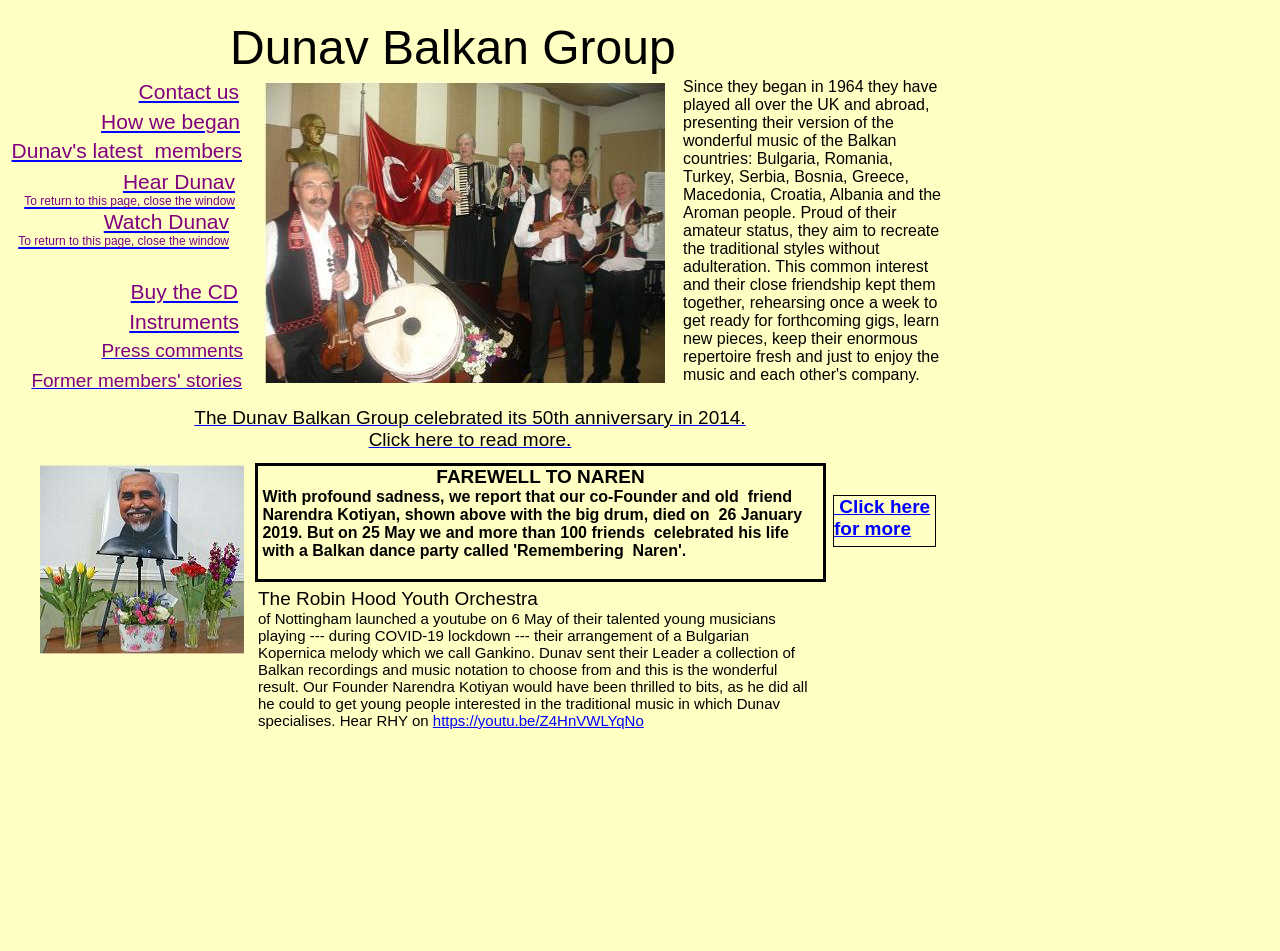Utilize the details in the image to thoroughly answer the following question: What is the name of the melody that the Robin Hood Youth Orchestra arranged?

The webpage mentions that the Robin Hood Youth Orchestra arranged a Bulgarian Kopernica melody, which Dunav calls Gankino. This melody was played by the orchestra during the COVID-19 lockdown.